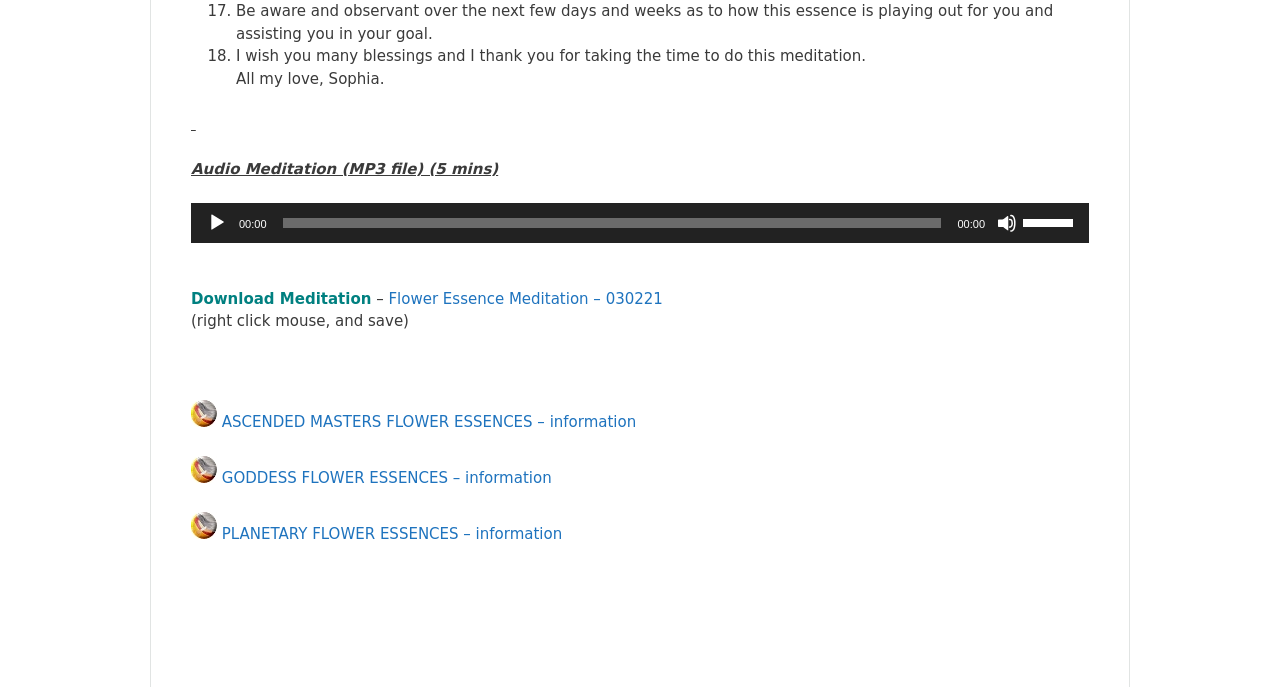How many types of flower essences are mentioned?
Please provide a comprehensive and detailed answer to the question.

There are 3 types of flower essences mentioned, which are ASCENDED MASTERS FLOWER ESSENCES, GODDESS FLOWER ESSENCES, and PLANETARY FLOWER ESSENCES, as shown in the links at the bottom of the page.